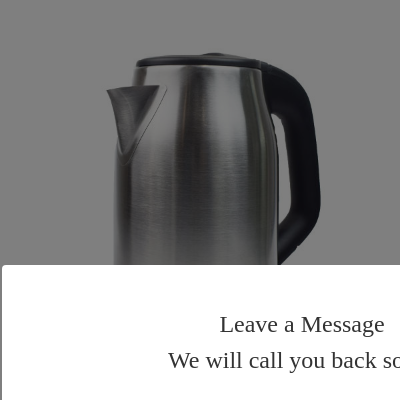What is the capacity of the kettle?
Examine the image and give a concise answer in one word or a short phrase.

1.8L